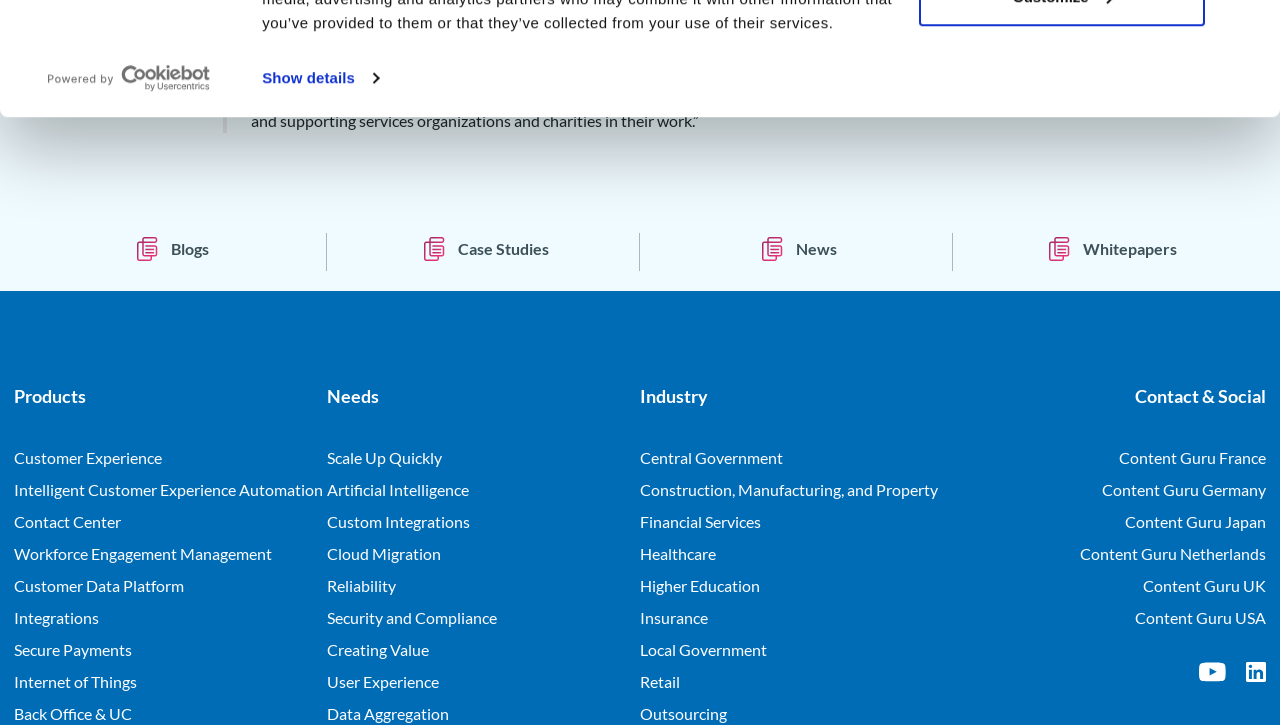How many languages does Content Guru support?
Using the image as a reference, answer the question with a short word or phrase.

Multiple